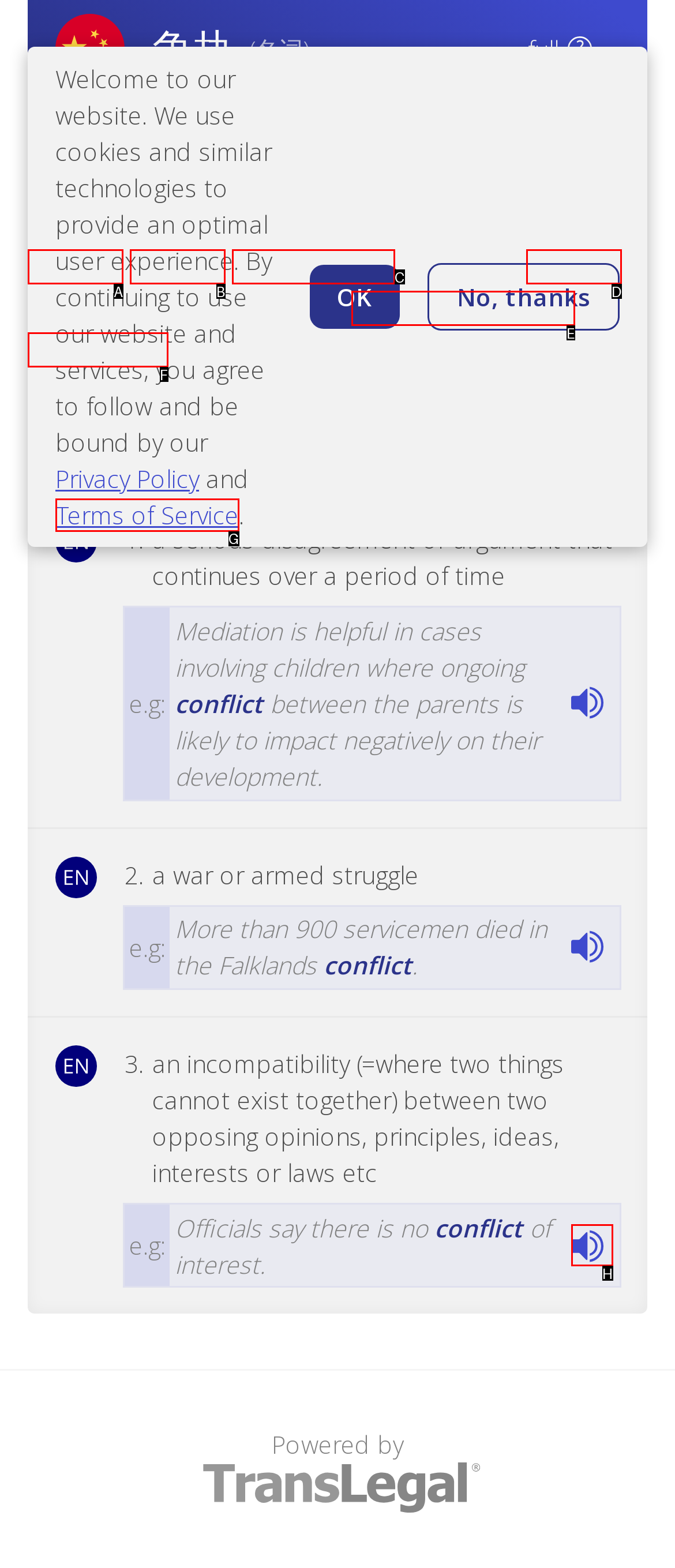Identify the UI element that corresponds to this description: Terms of Service
Respond with the letter of the correct option.

G